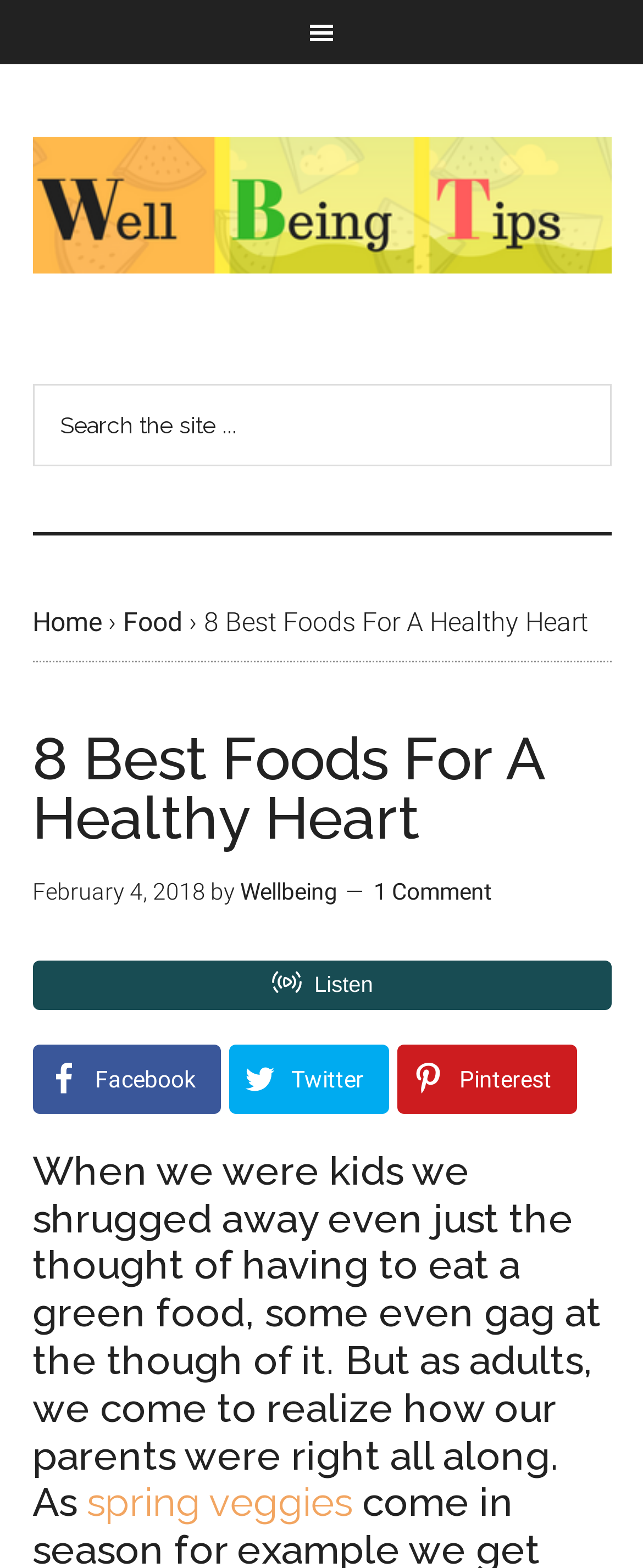Please give a concise answer to this question using a single word or phrase: 
What is the author of the article?

Wellbeing